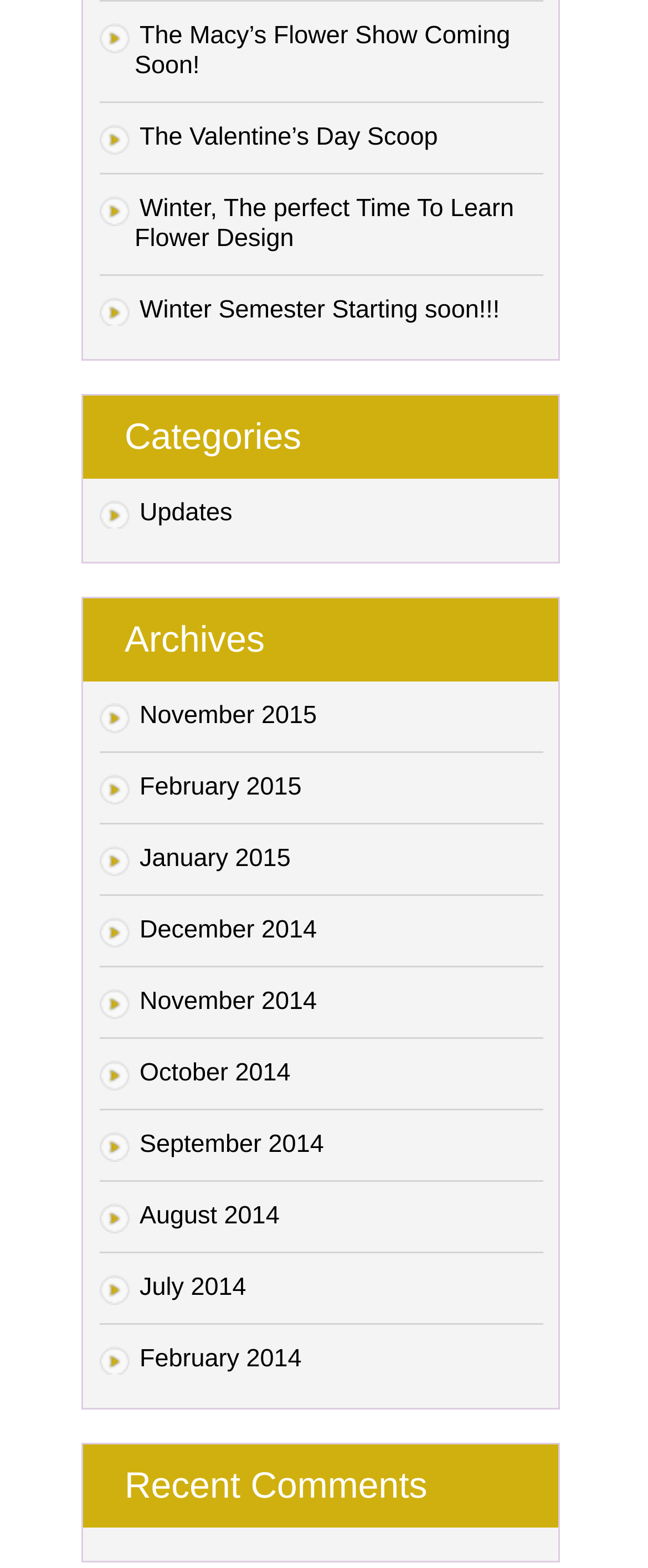Provide the bounding box coordinates of the UI element that matches the description: "Walk to Freedom".

None